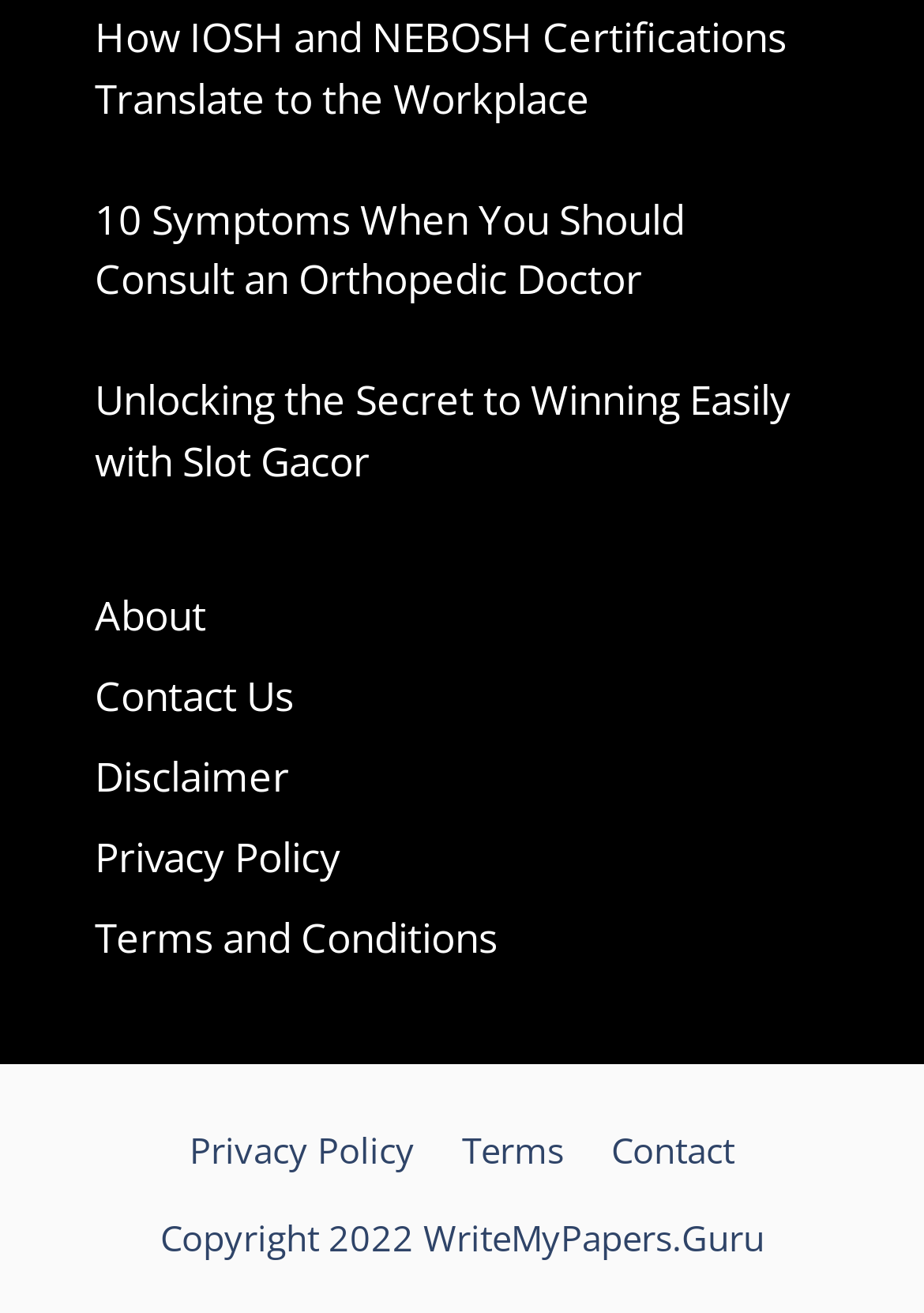Refer to the image and answer the question with as much detail as possible: What is the second link in the top section?

The top section of the webpage contains three links. The second link is '10 Symptoms When You Should Consult an Orthopedic Doctor'.